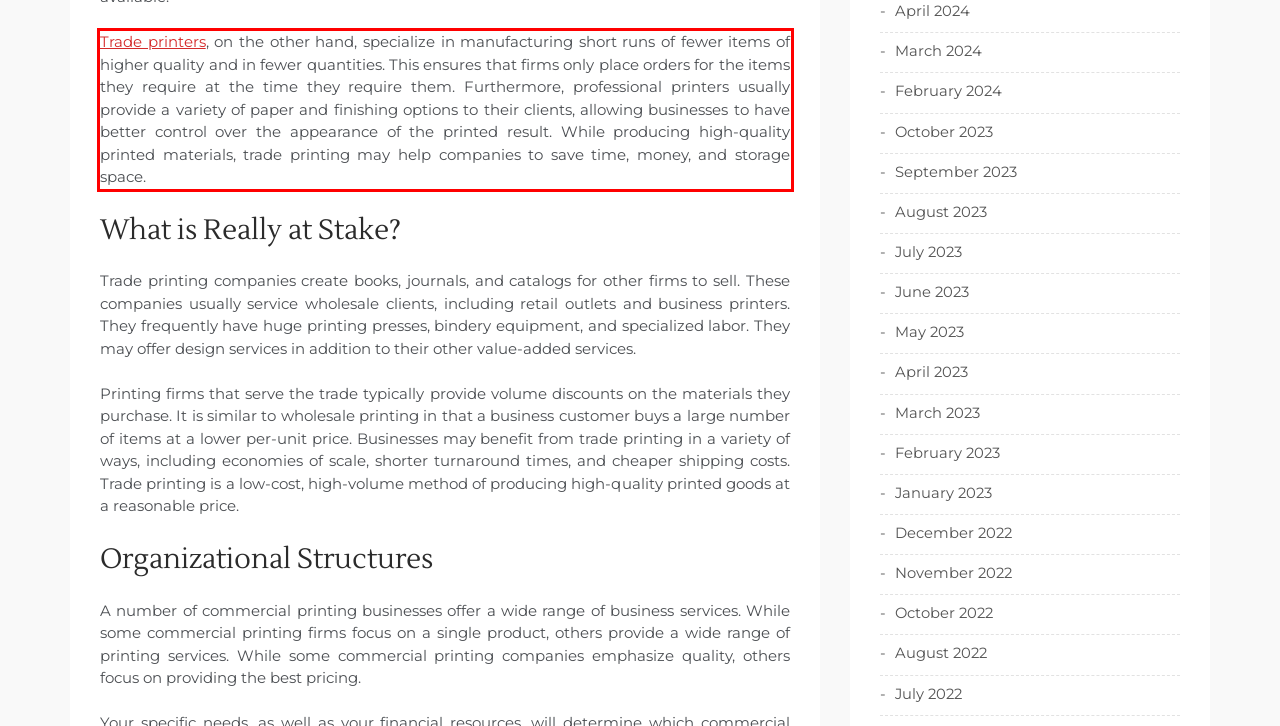You have a screenshot with a red rectangle around a UI element. Recognize and extract the text within this red bounding box using OCR.

Trade printers, on the other hand, specialize in manufacturing short runs of fewer items of higher quality and in fewer quantities. This ensures that firms only place orders for the items they require at the time they require them. Furthermore, professional printers usually provide a variety of paper and finishing options to their clients, allowing businesses to have better control over the appearance of the printed result. While producing high-quality printed materials, trade printing may help companies to save time, money, and storage space.